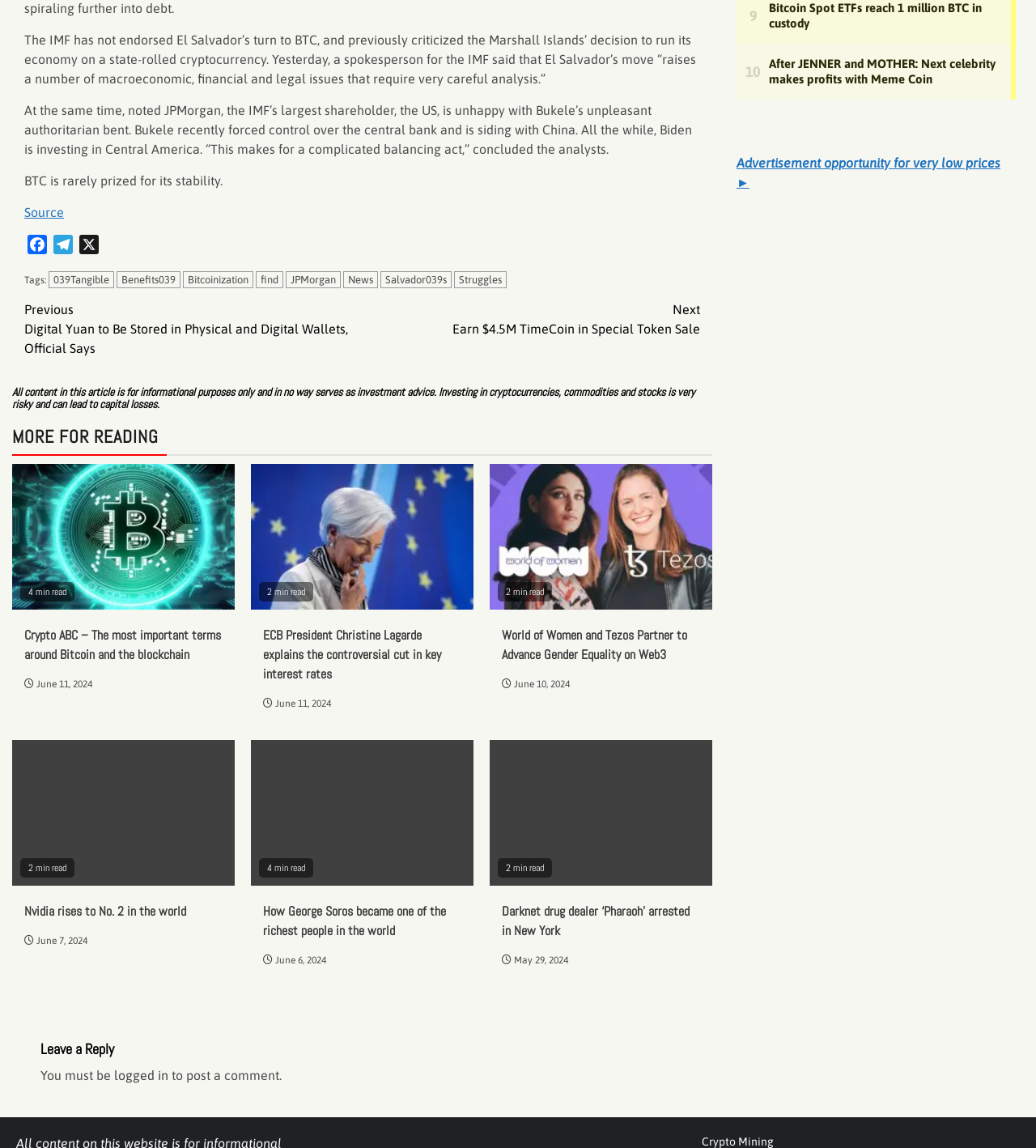From the screenshot, find the bounding box of the UI element matching this description: "Source". Supply the bounding box coordinates in the form [left, top, right, bottom], each a float between 0 and 1.

[0.023, 0.178, 0.062, 0.191]